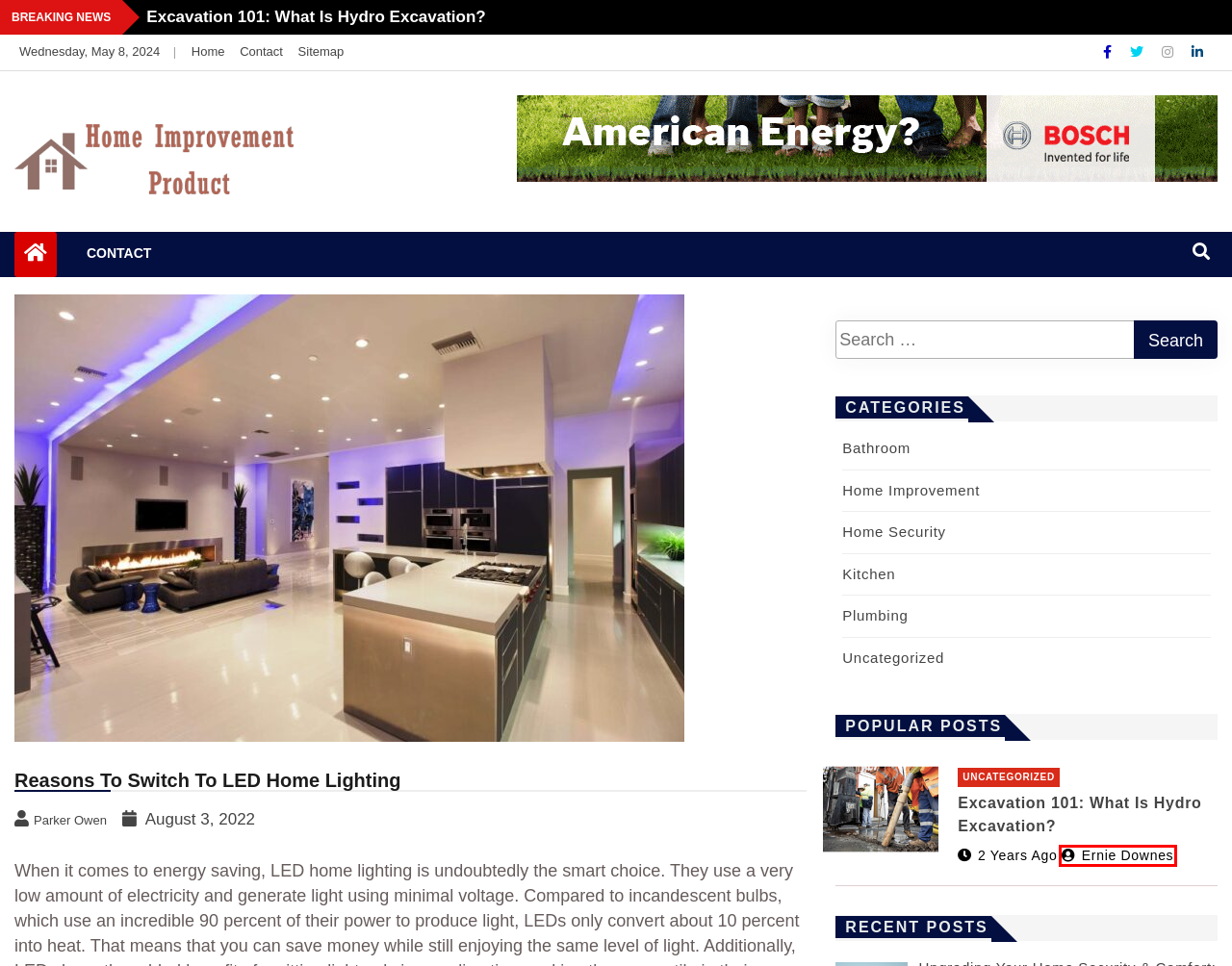Review the webpage screenshot provided, noting the red bounding box around a UI element. Choose the description that best matches the new webpage after clicking the element within the bounding box. The following are the options:
A. Kitchen Archives - Home Improvement Product
B. Home Improvement Archives - Home Improvement Product
C. Contact - Home Improvement Product
D. Ernie Downes, Author at Home Improvement Product
E. Parker Owen, Author at Home Improvement Product
F. Plumbing Archives - Home Improvement Product
G. Home - Home Improvement Product
H. Bathroom Archives - Home Improvement Product

D